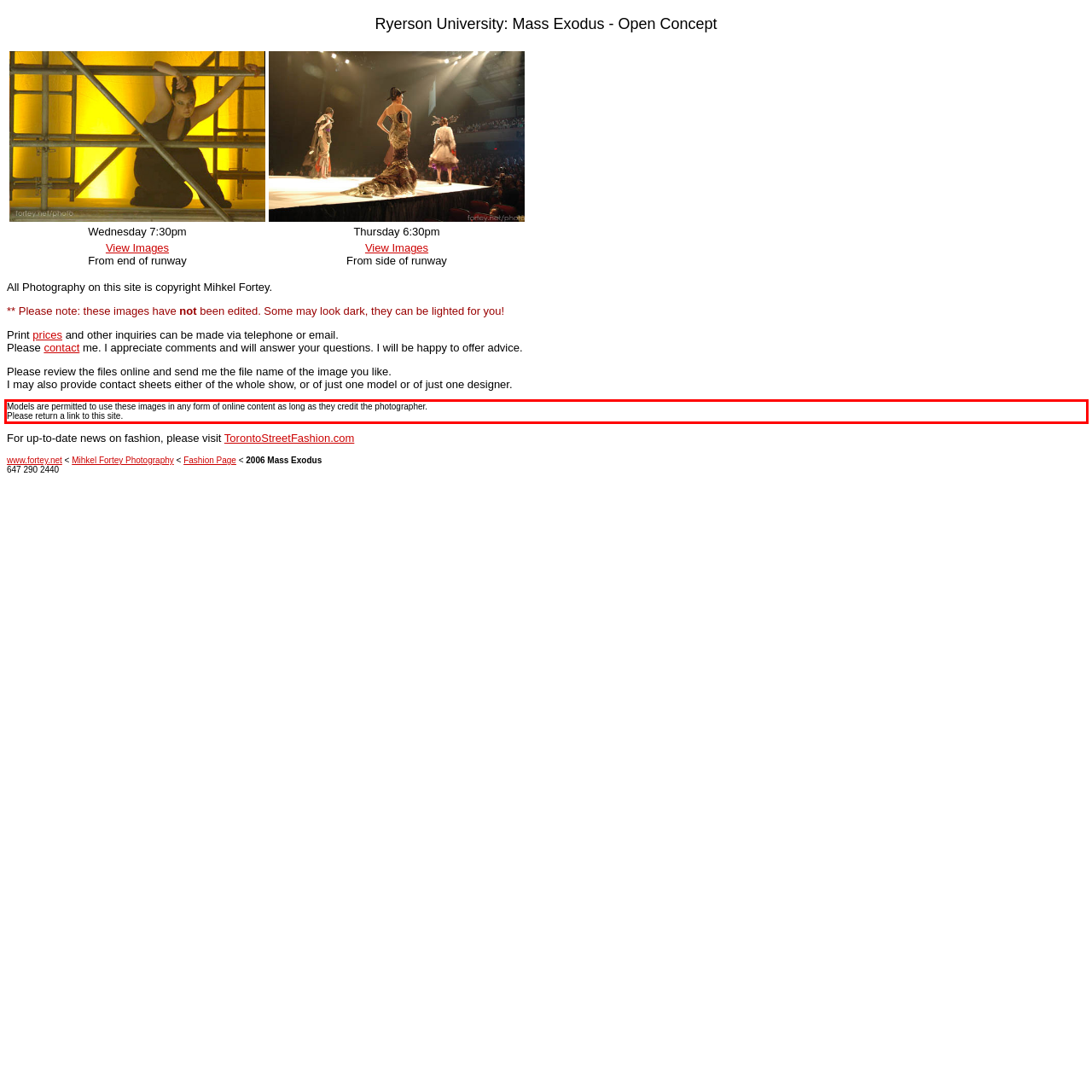Please analyze the provided webpage screenshot and perform OCR to extract the text content from the red rectangle bounding box.

Models are permitted to use these images in any form of online content as long as they credit the photographer. Please return a link to this site.